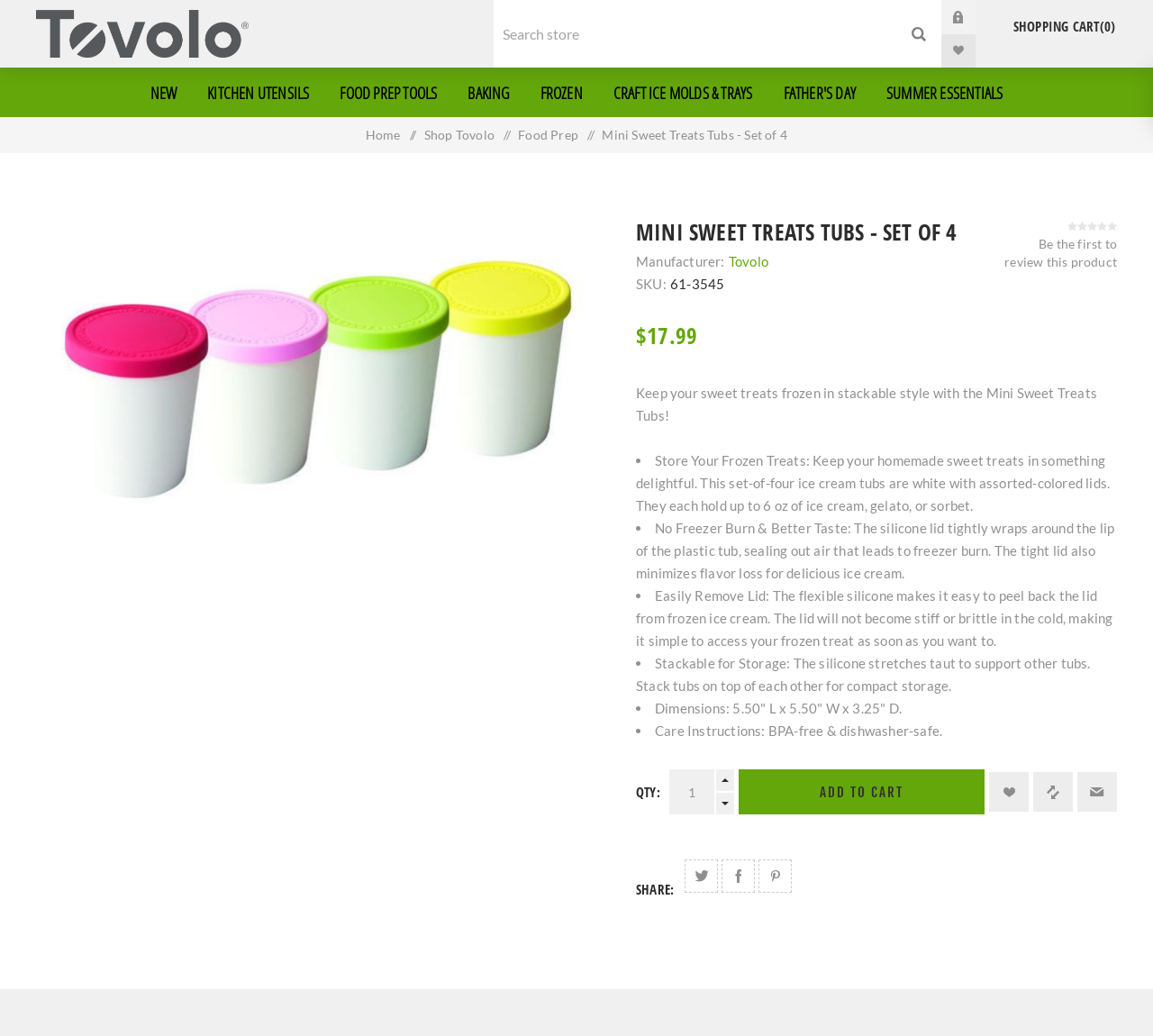How many ounces of ice cream can each tub hold?
Use the information from the image to give a detailed answer to the question.

The product description mentions that each tub can hold up to 6 oz of ice cream, gelato, or sorbet. This information can be found in the second bullet point of the product description, which starts with 'Store Your Frozen Treats:'.